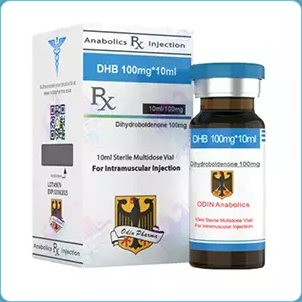What is the purpose of this product?
Provide a detailed answer to the question using information from the image.

The caption states that the product is aimed at those seeking muscle enhancement, implying that it is an anabolic steroid designed to help users build or improve their muscle mass.